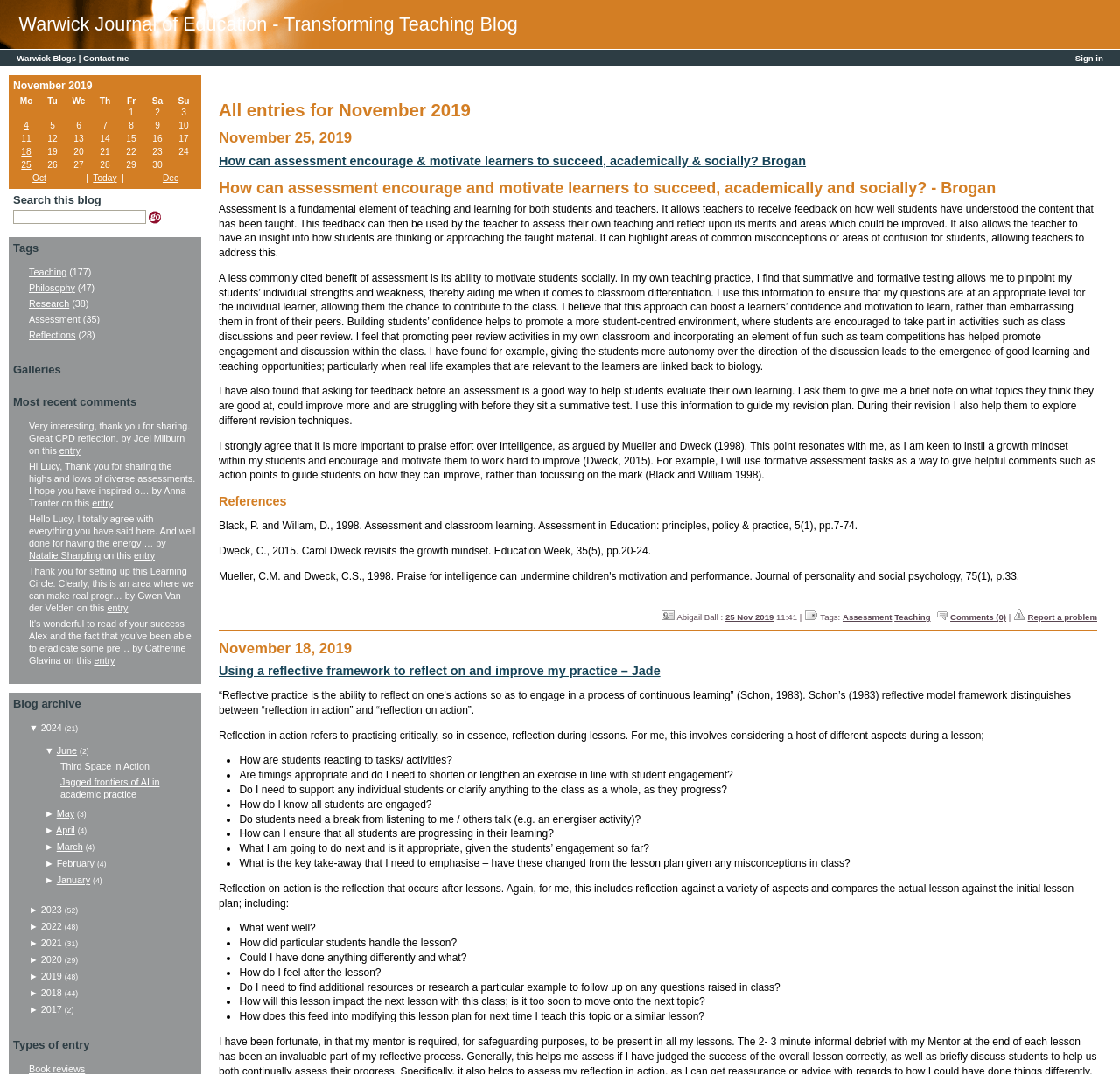What is the category of the blog post 'How can assessment encourage & motivate learners to succeed, academically & socially?'?
Kindly offer a comprehensive and detailed response to the question.

The categories of the blog post 'How can assessment encourage & motivate learners to succeed, academically & socially?' are 'Assessment' and 'Teaching'. These categories can be found at the bottom of the post, indicating the topics that the post relates to.